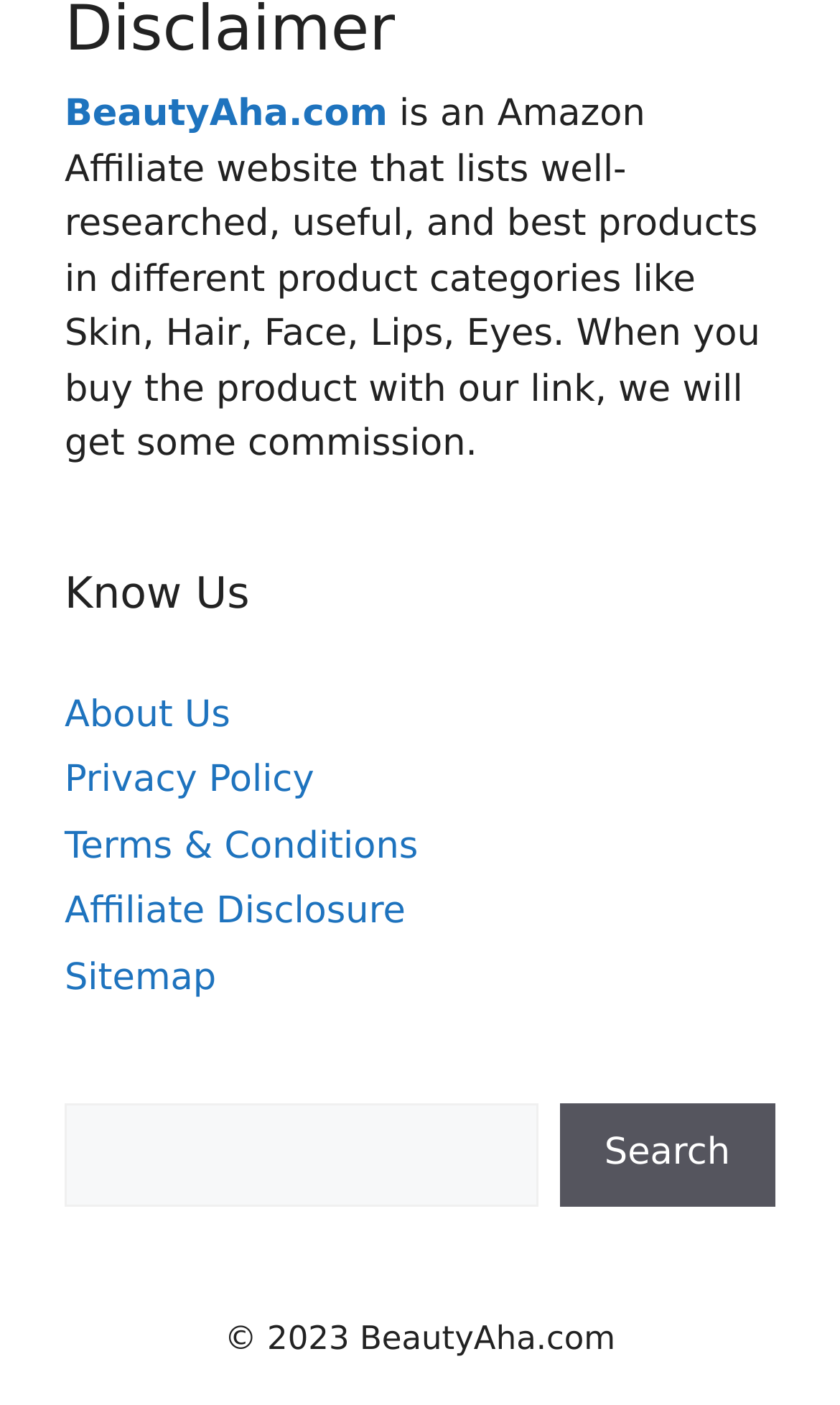Find the bounding box coordinates for the area you need to click to carry out the instruction: "read about us". The coordinates should be four float numbers between 0 and 1, indicated as [left, top, right, bottom].

[0.077, 0.493, 0.274, 0.524]